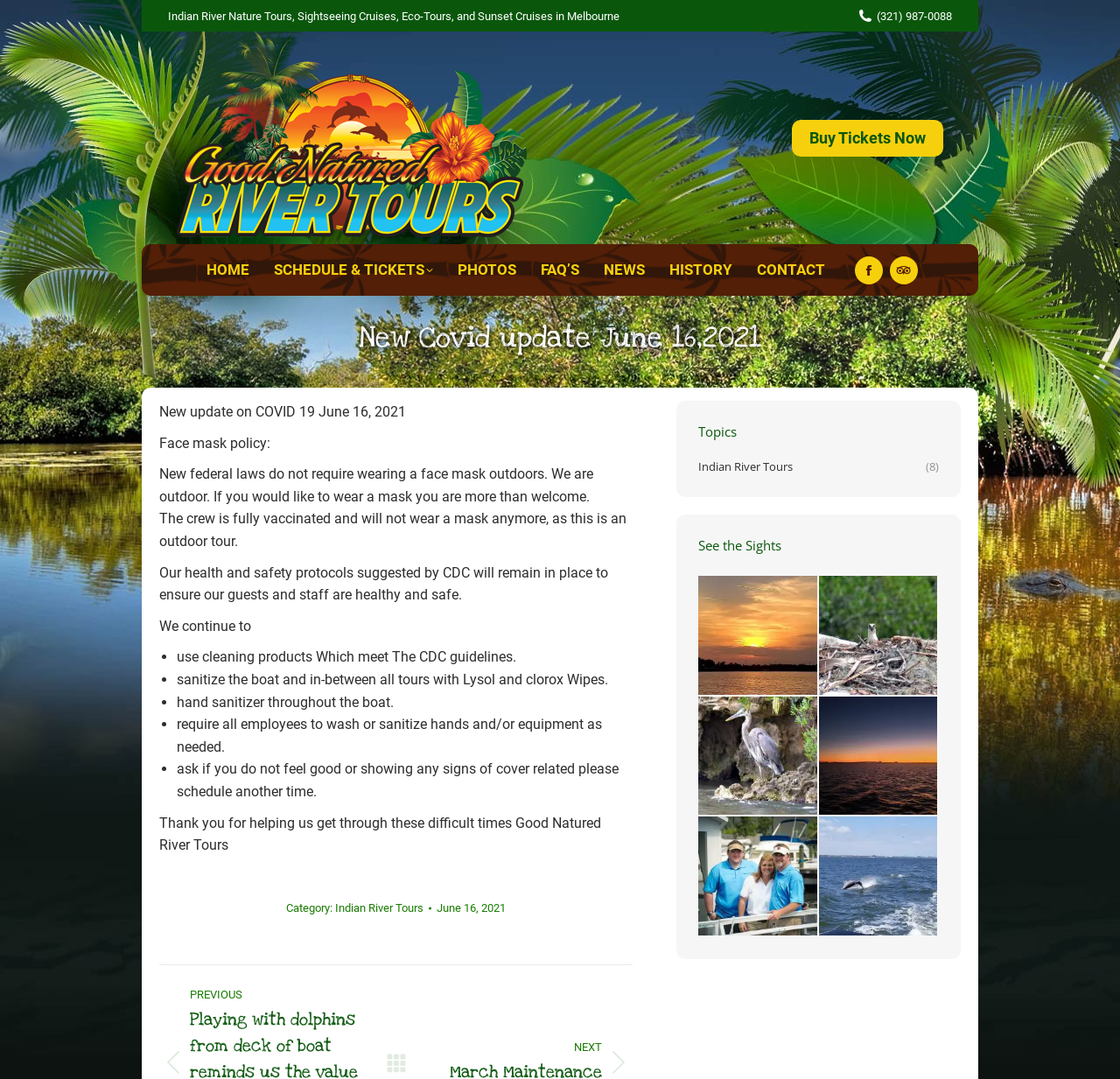Please answer the following question using a single word or phrase: 
What is the policy on face masks?

Not required outdoors